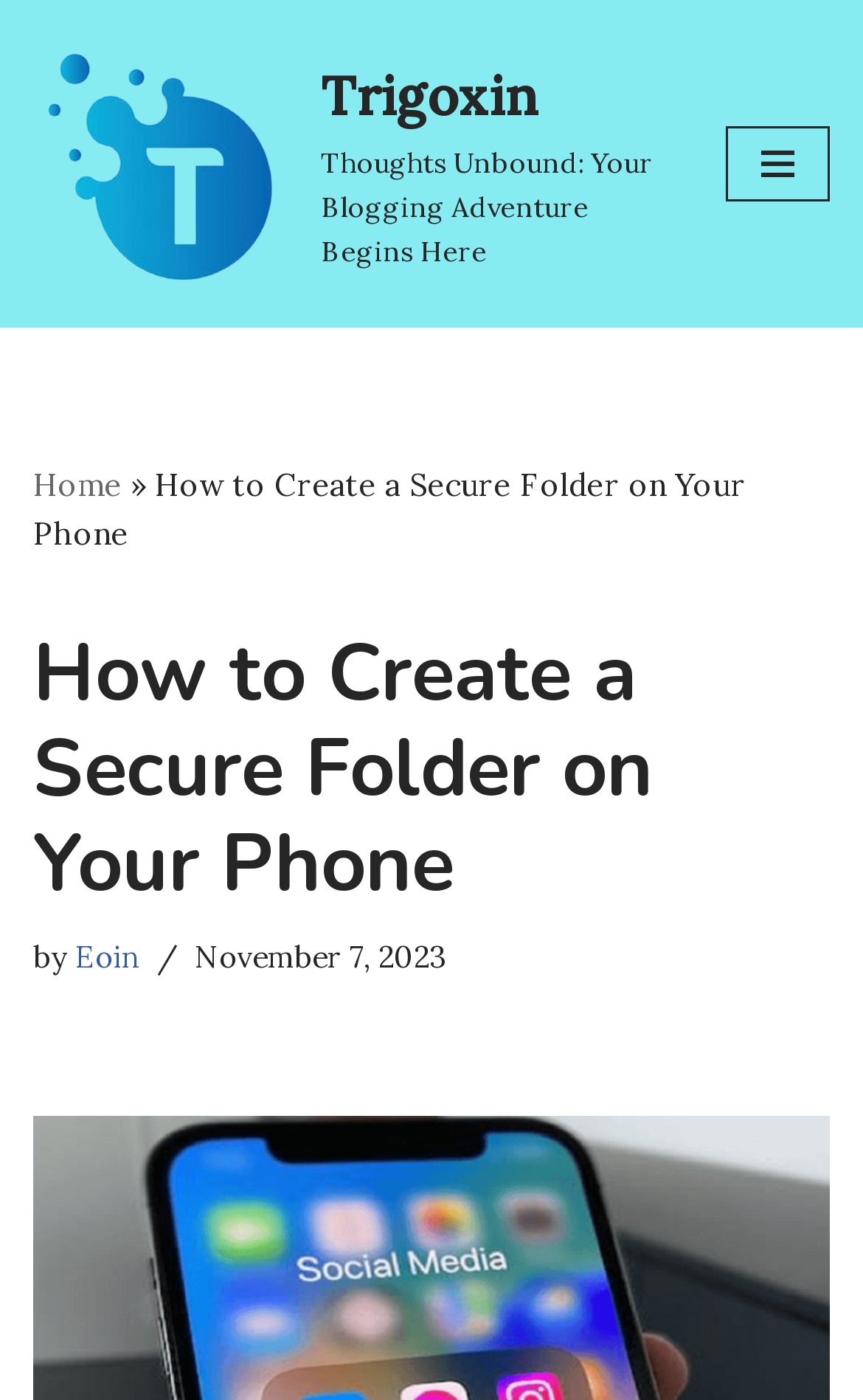Please determine the bounding box coordinates, formatted as (top-left x, top-left y, bottom-right x, bottom-right y), with all values as floating point numbers between 0 and 1. Identify the bounding box of the region described as: Skip to content

[0.0, 0.051, 0.077, 0.082]